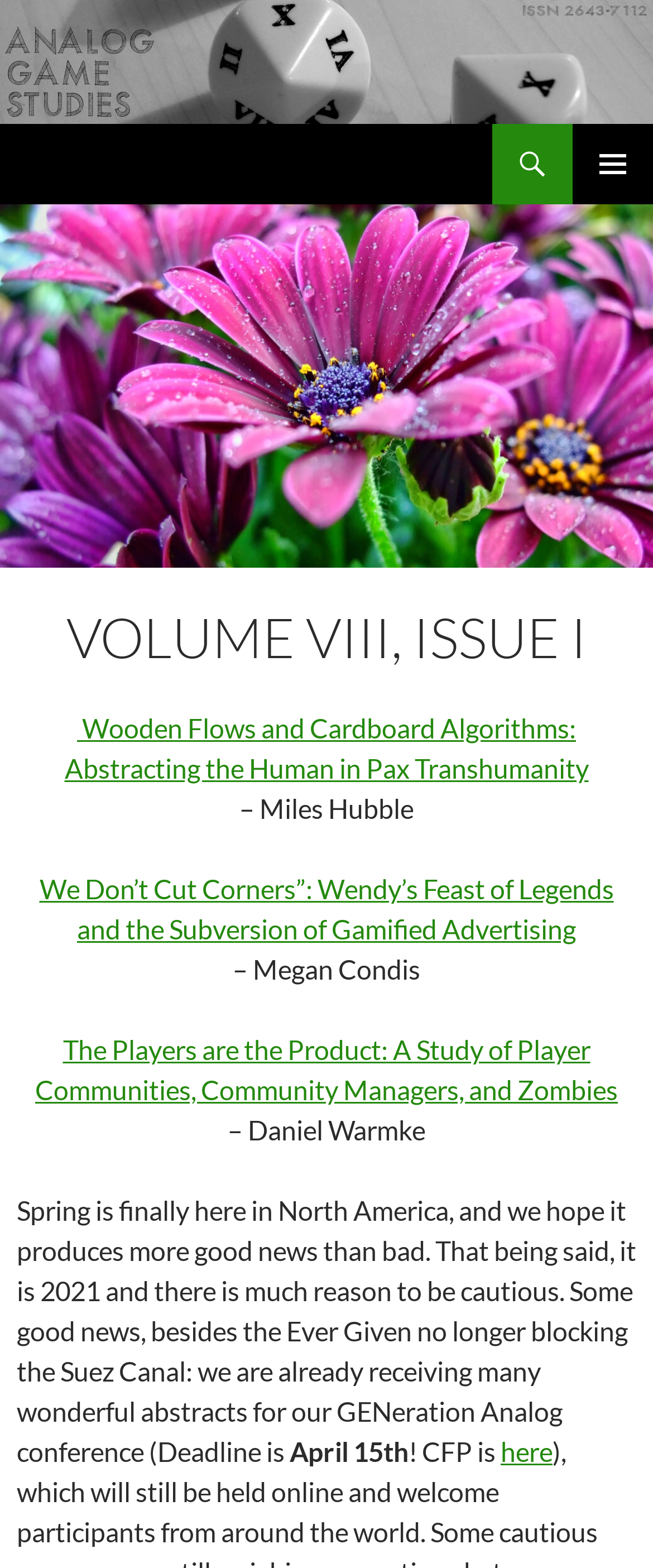Please identify the bounding box coordinates of the element I need to click to follow this instruction: "view GENeration Analog conference call for papers".

[0.767, 0.915, 0.846, 0.935]